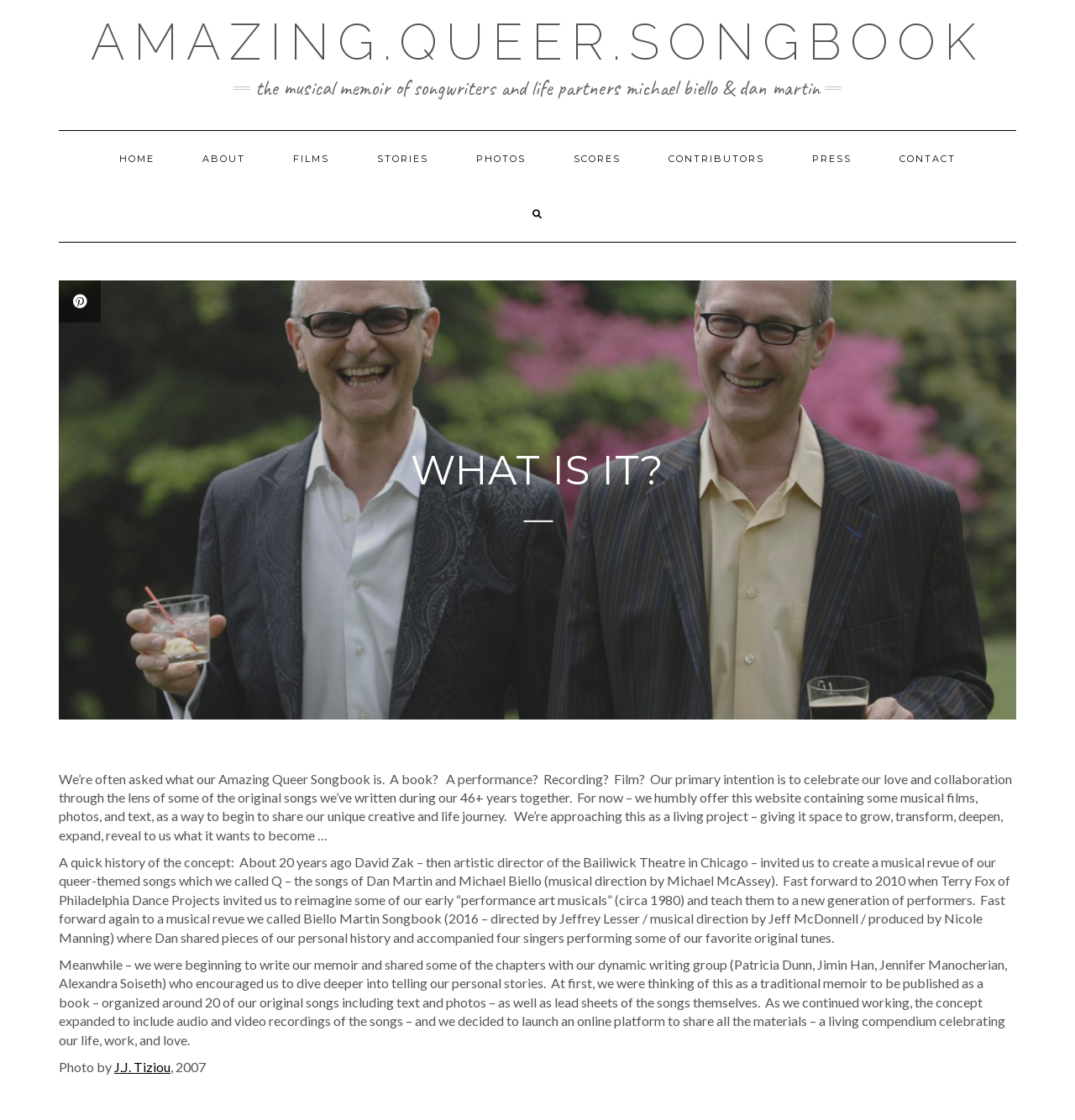Create a detailed description of the webpage's content and layout.

This webpage is about the musical memoir of songwriters and life partners Michael Biello and Dan Martin, titled "Amazing Queer Songbook". At the top, there is a large heading "WHAT IS IT?" with an image of the same title below it. 

On the top navigation bar, there are several links, including "HOME", "ABOUT", "FILMS", "STORIES", "PHOTOS", "SCORES", "CONTRIBUTORS", "PRESS", and "CONTACT", which are evenly spaced and take up most of the width of the page. 

Below the navigation bar, there is a large section of text that explains what "Amazing Queer Songbook" is. The text describes the project as a way to celebrate the love and collaboration of the two songwriters through their original songs, and that it will be a living project that will grow and transform over time. 

Further down, there are three sections of text that provide a quick history of the concept, from its origins 20 years ago to its current form as an online platform. The text also mentions the songwriters' memoir and how it expanded to include audio and video recordings of their songs. 

At the very bottom of the page, there is a photo credit with a link to the photographer's name, J.J. Tiziou, and the year 2007.